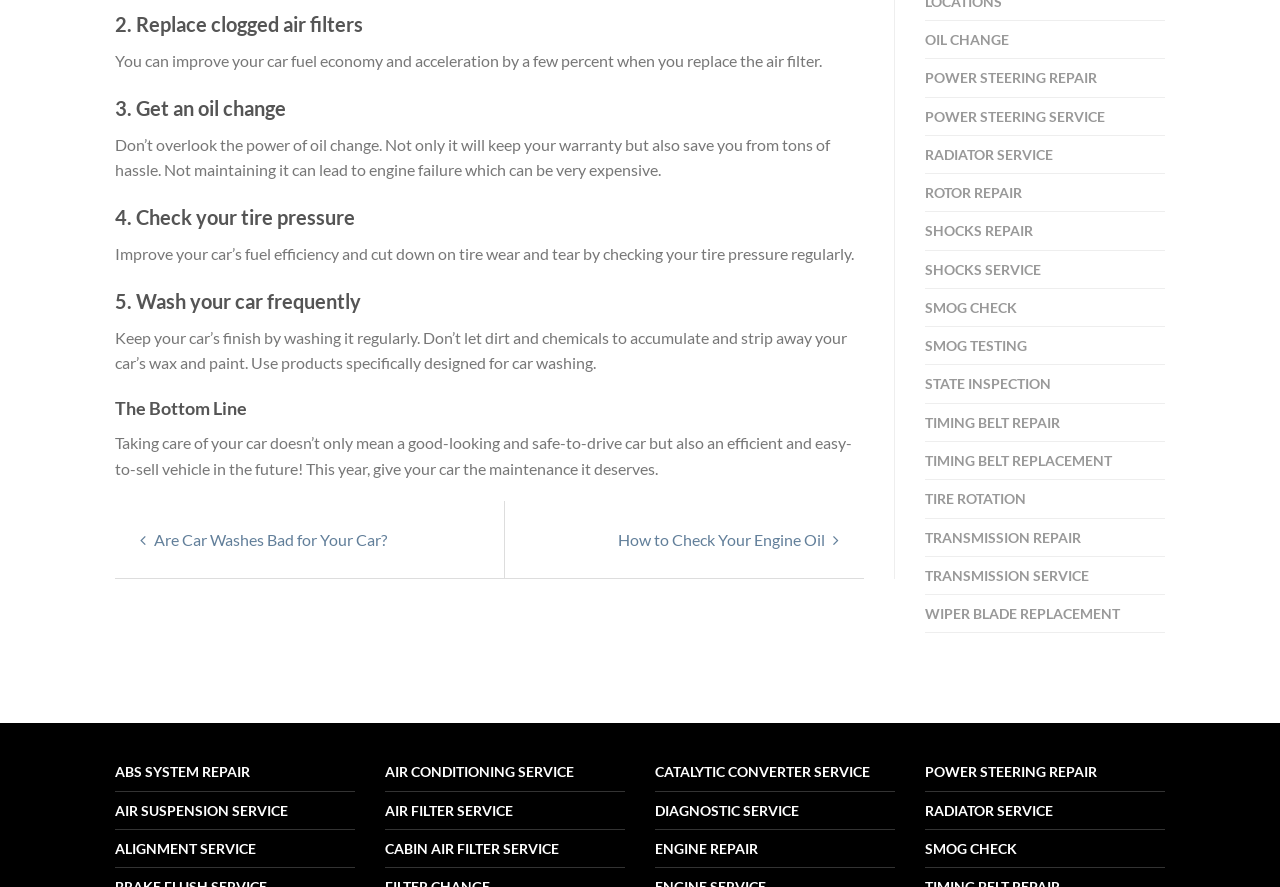What is the link at the bottom of the webpage about? Please answer the question using a single word or phrase based on the image.

Are Car Washes Bad for Your Car?